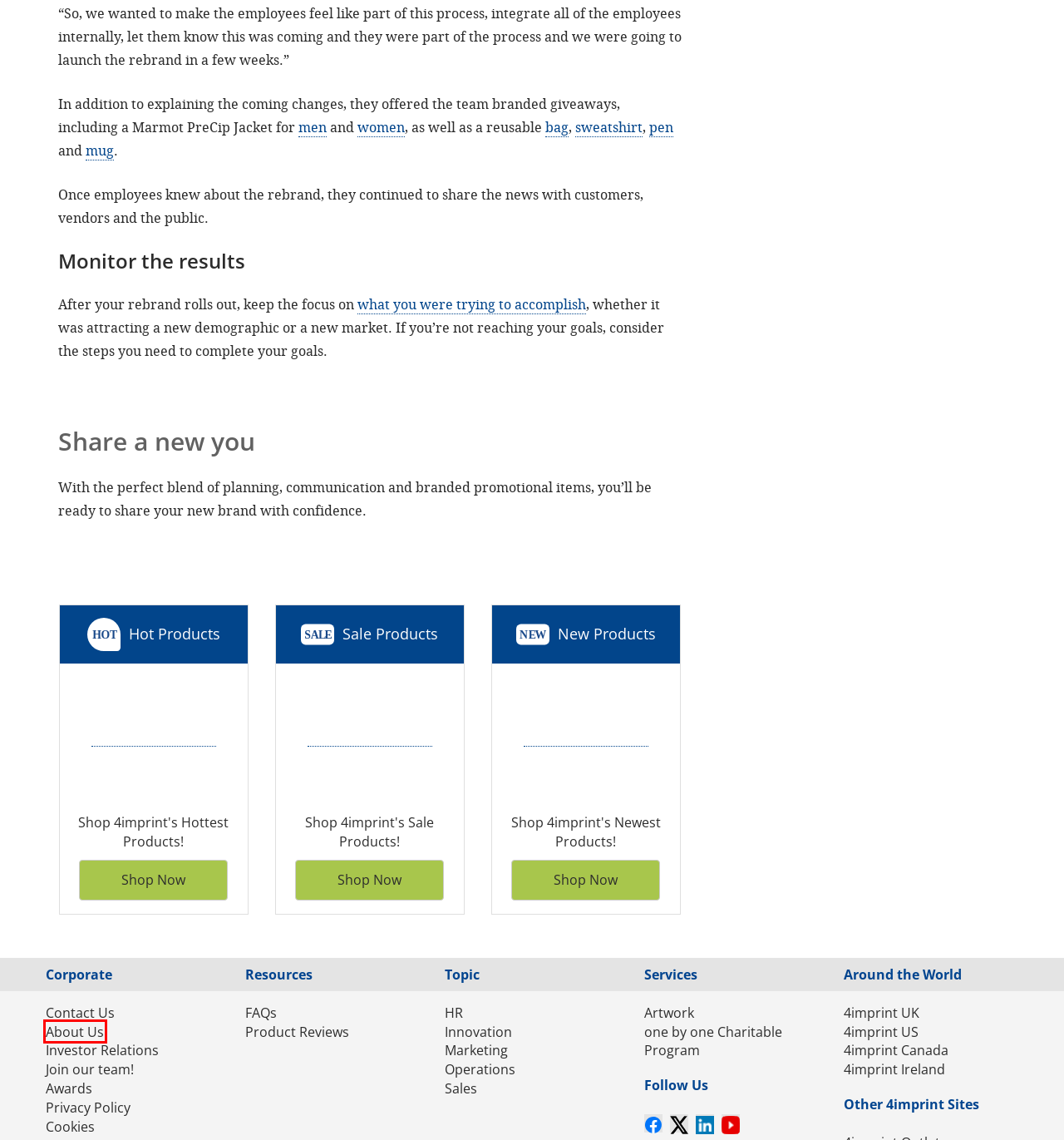Consider the screenshot of a webpage with a red bounding box around an element. Select the webpage description that best corresponds to the new page after clicking the element inside the red bounding box. Here are the candidates:
A. 4imprint - Frequently Asked Questions
B. Why buy from 4imprint? | 4imprint Guarantee
C. 4imprint Privacy Policy
D. 146156 | Promotional Products by 4imprint
E. #C137326-M is no longer available | 4imprint Promotional Products
F. Marketing - 4imprint Learning Ctr.
G. Hot Custom Promotional Products | Best Promo Items at 4imprint
H. Fresh and New Promo Items at 4imprint | Creative New Swag

B